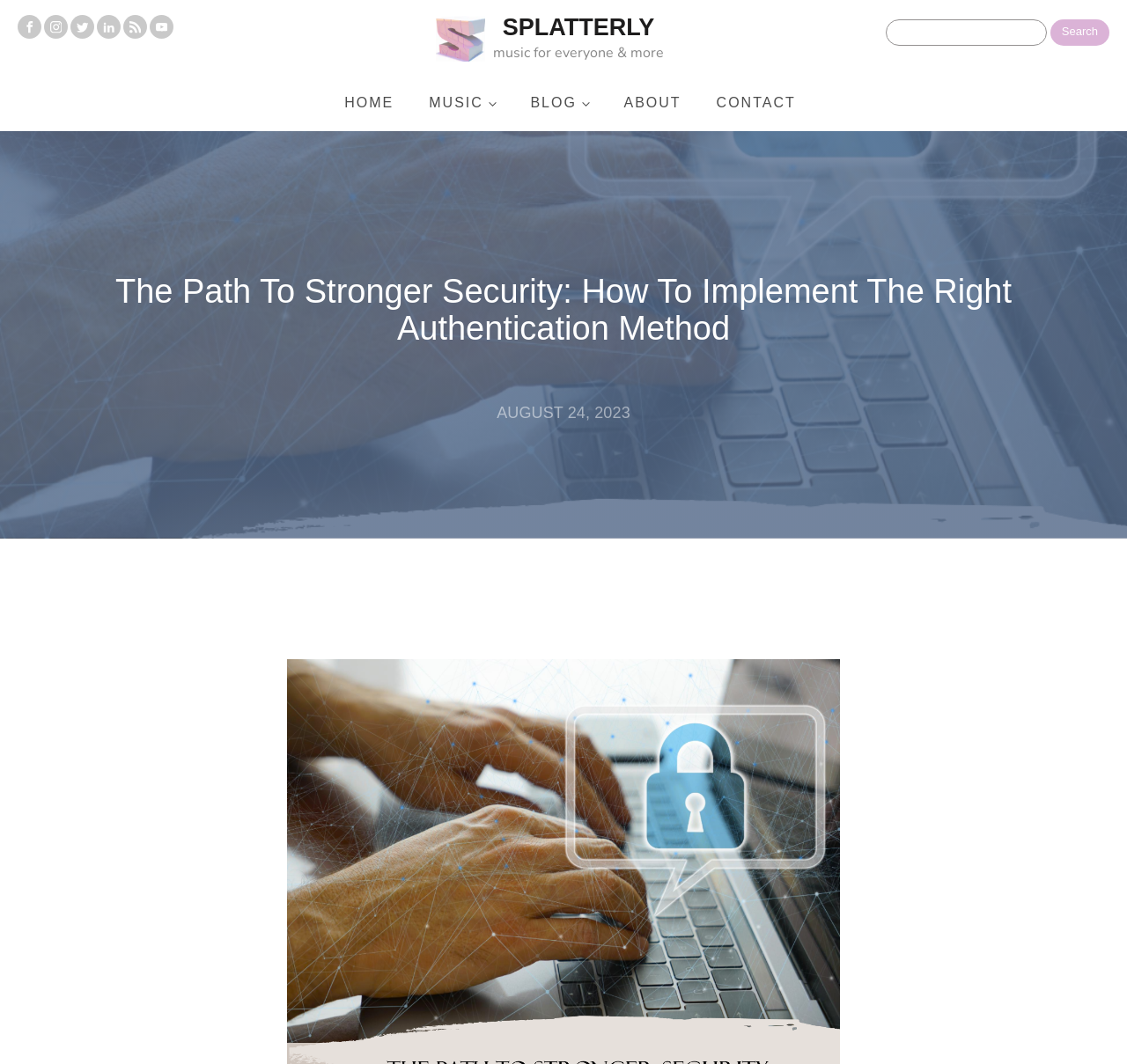Given the description Visit our YouTube channel, predict the bounding box coordinates of the UI element. Ensure the coordinates are in the format (top-left x, top-left y, bottom-right x, bottom-right y) and all values are between 0 and 1.

[0.133, 0.014, 0.154, 0.037]